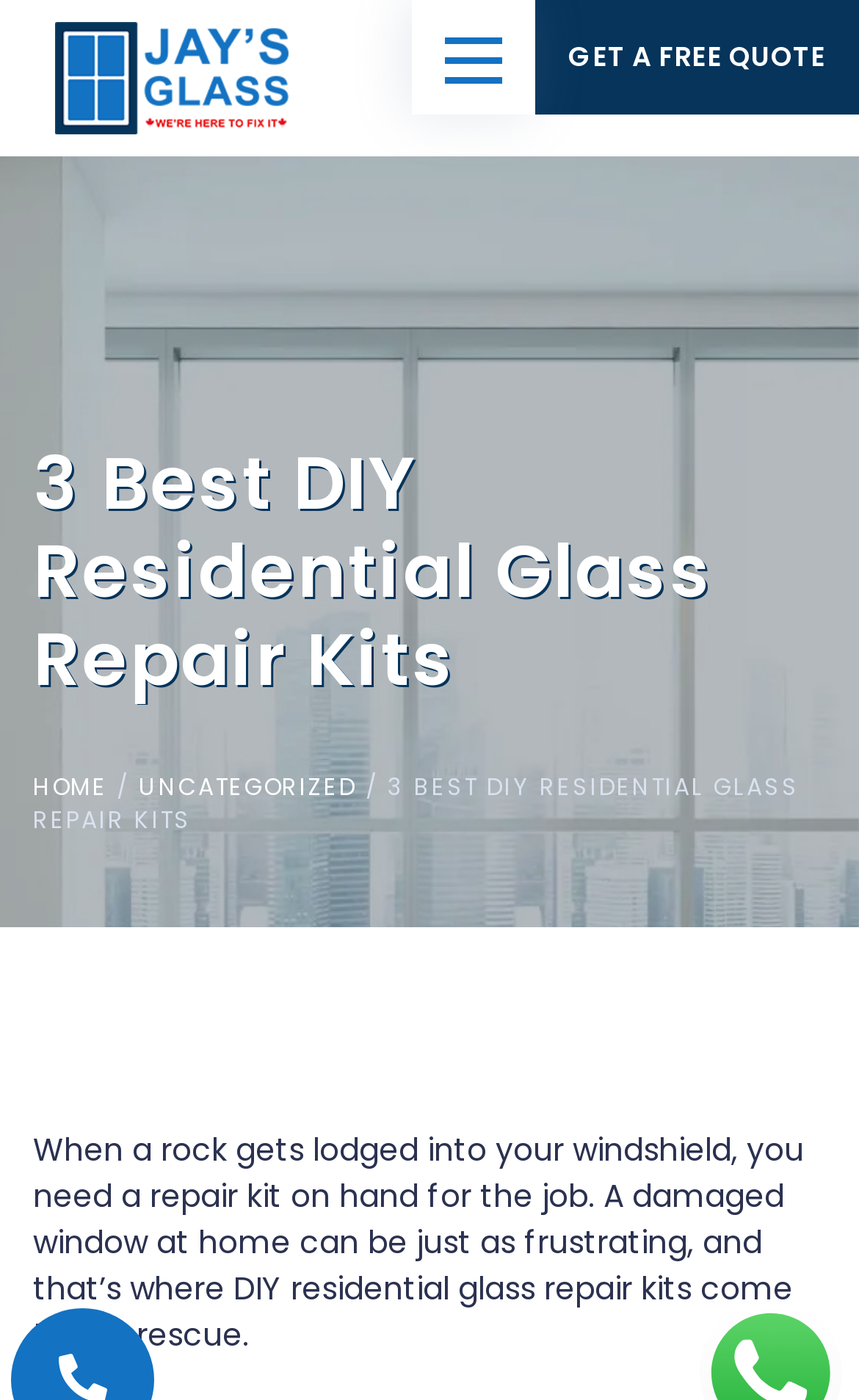How many navigation links are on the top?
Give a single word or phrase as your answer by examining the image.

3